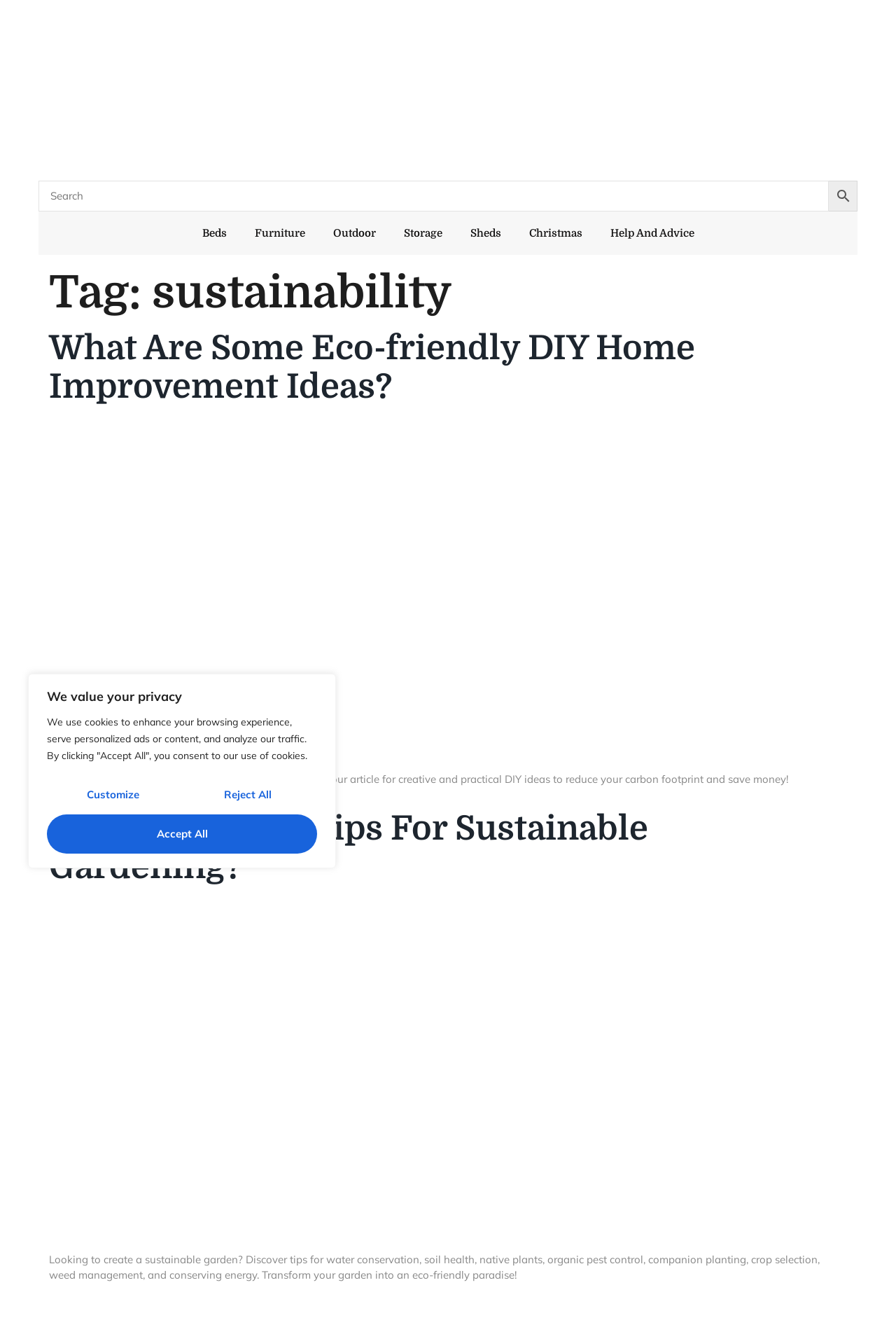Refer to the image and offer a detailed explanation in response to the question: What is the purpose of the search box?

The search box is located at the top of the webpage, and it allows users to search for specific keywords or topics within the website. This suggests that the purpose of the search box is to facilitate users' search for relevant information on the website.